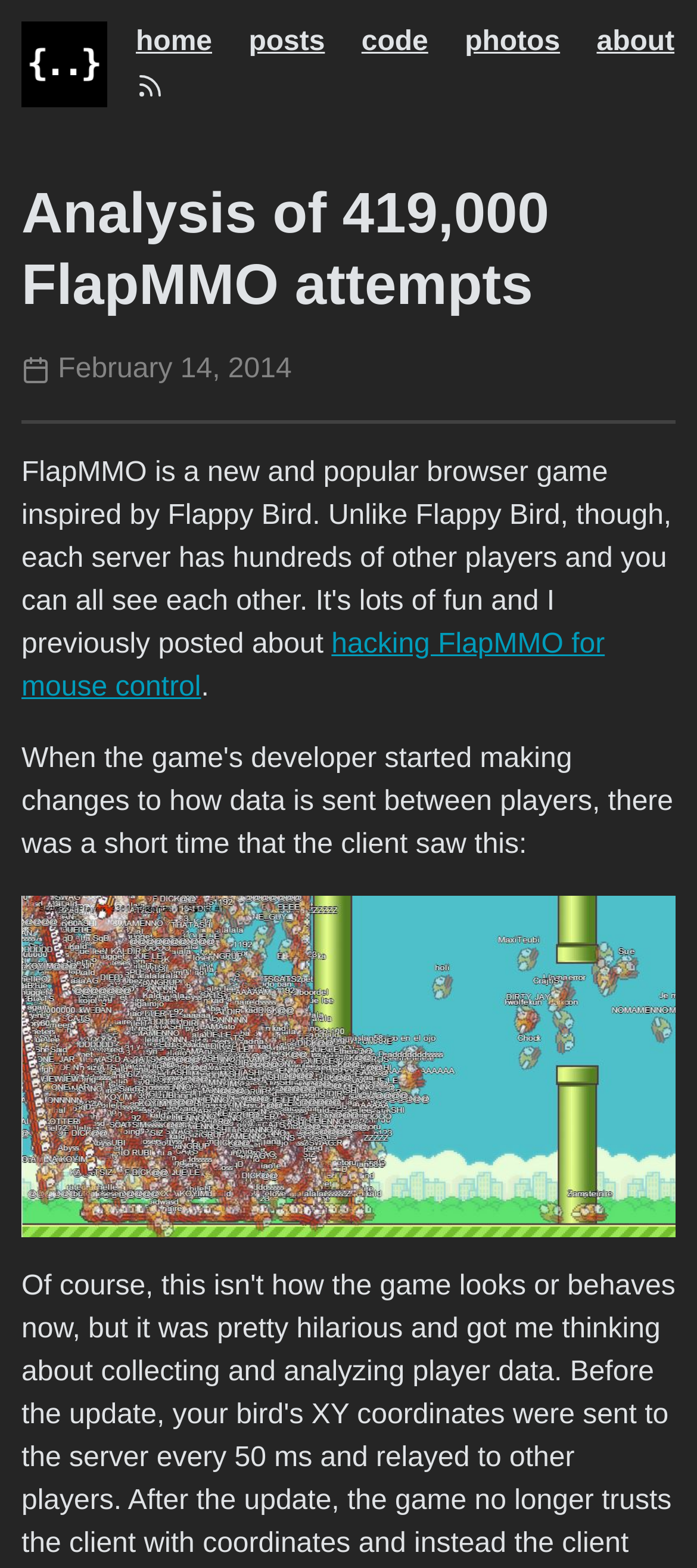Please provide a comprehensive response to the question below by analyzing the image: 
How many navigation links are there?

I counted the number of navigation links by looking at the links 'home', 'posts', 'code', 'photos', 'about', and 'RSS feed' which are located at the top of the page.